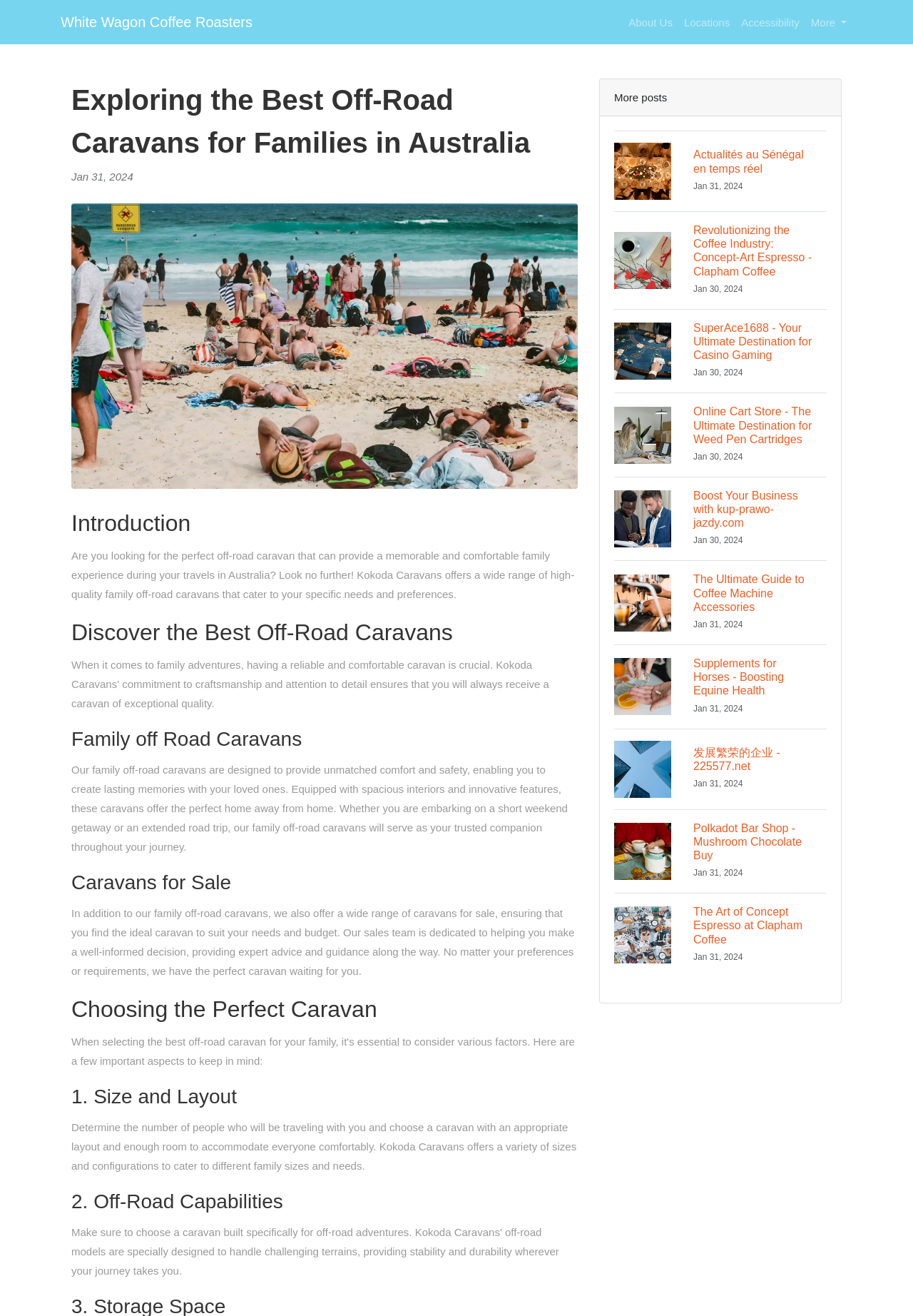What is the first step in choosing the perfect caravan?
Answer the question with a detailed and thorough explanation.

According to the webpage, the first step in choosing the perfect caravan is to determine the number of people who will be traveling with you and choose a caravan with an appropriate layout and enough room to accommodate everyone comfortably.